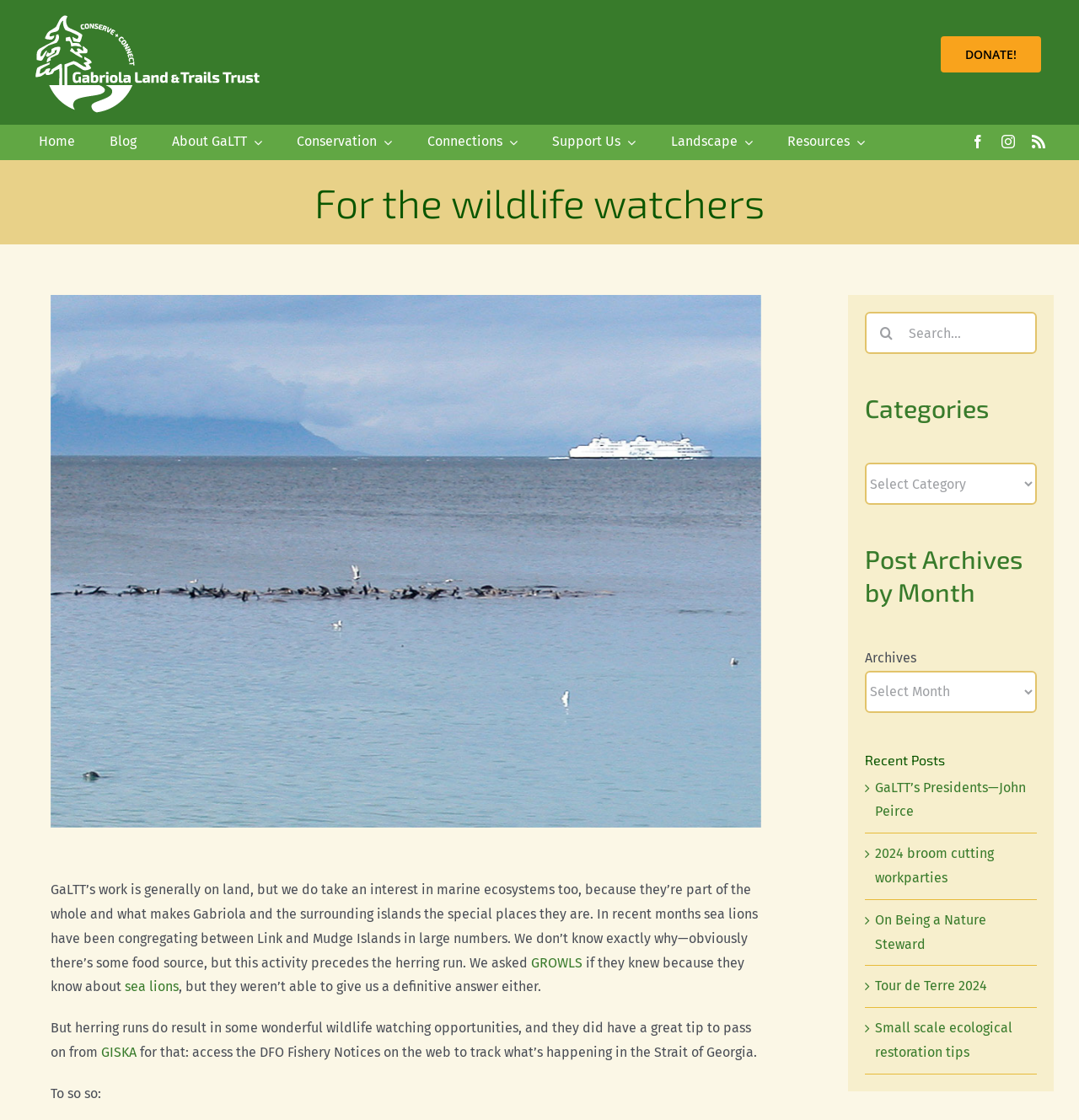How many recent posts are listed?
Please use the image to provide a one-word or short phrase answer.

5